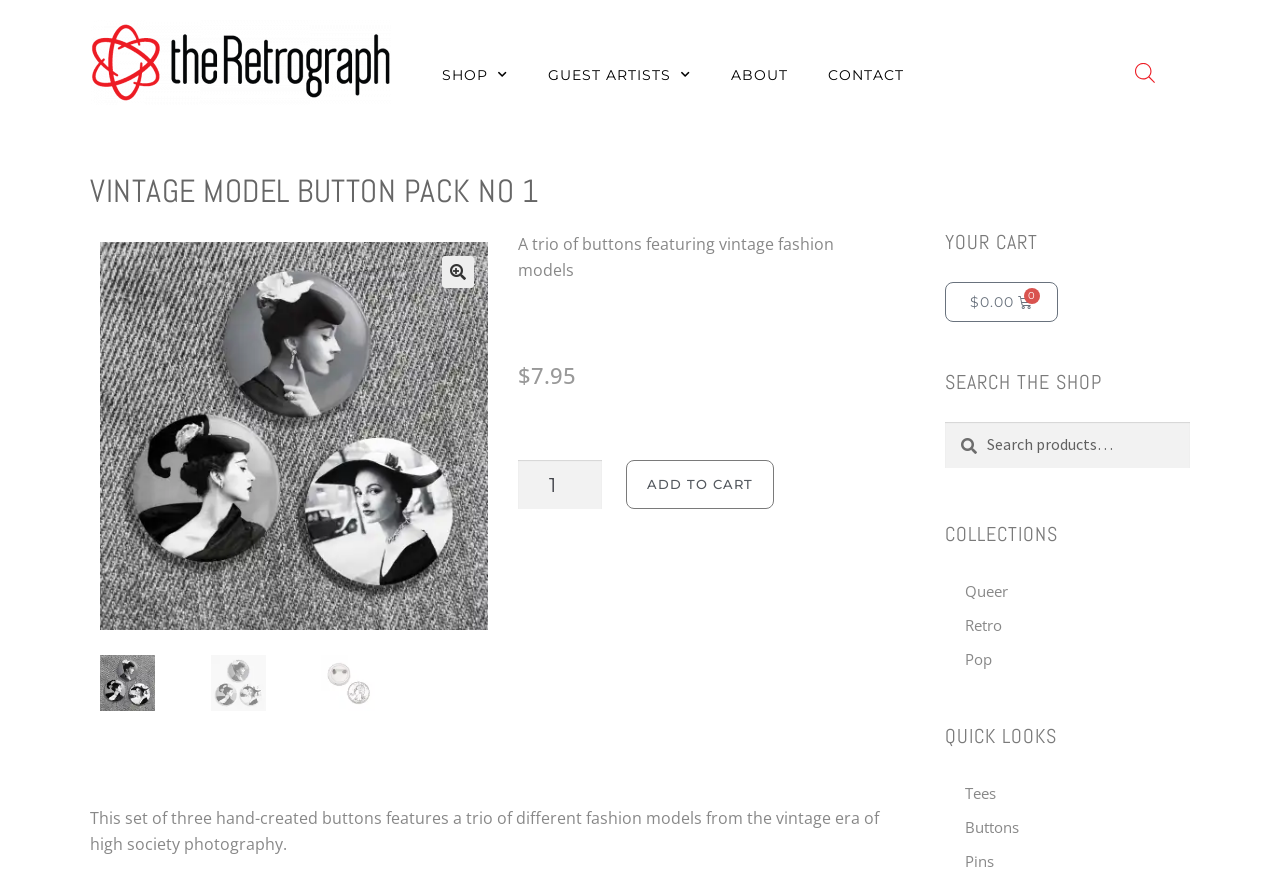Please identify the bounding box coordinates of the region to click in order to complete the given instruction: "Go to the 'CONTACT' page". The coordinates should be four float numbers between 0 and 1, i.e., [left, top, right, bottom].

[0.631, 0.059, 0.722, 0.111]